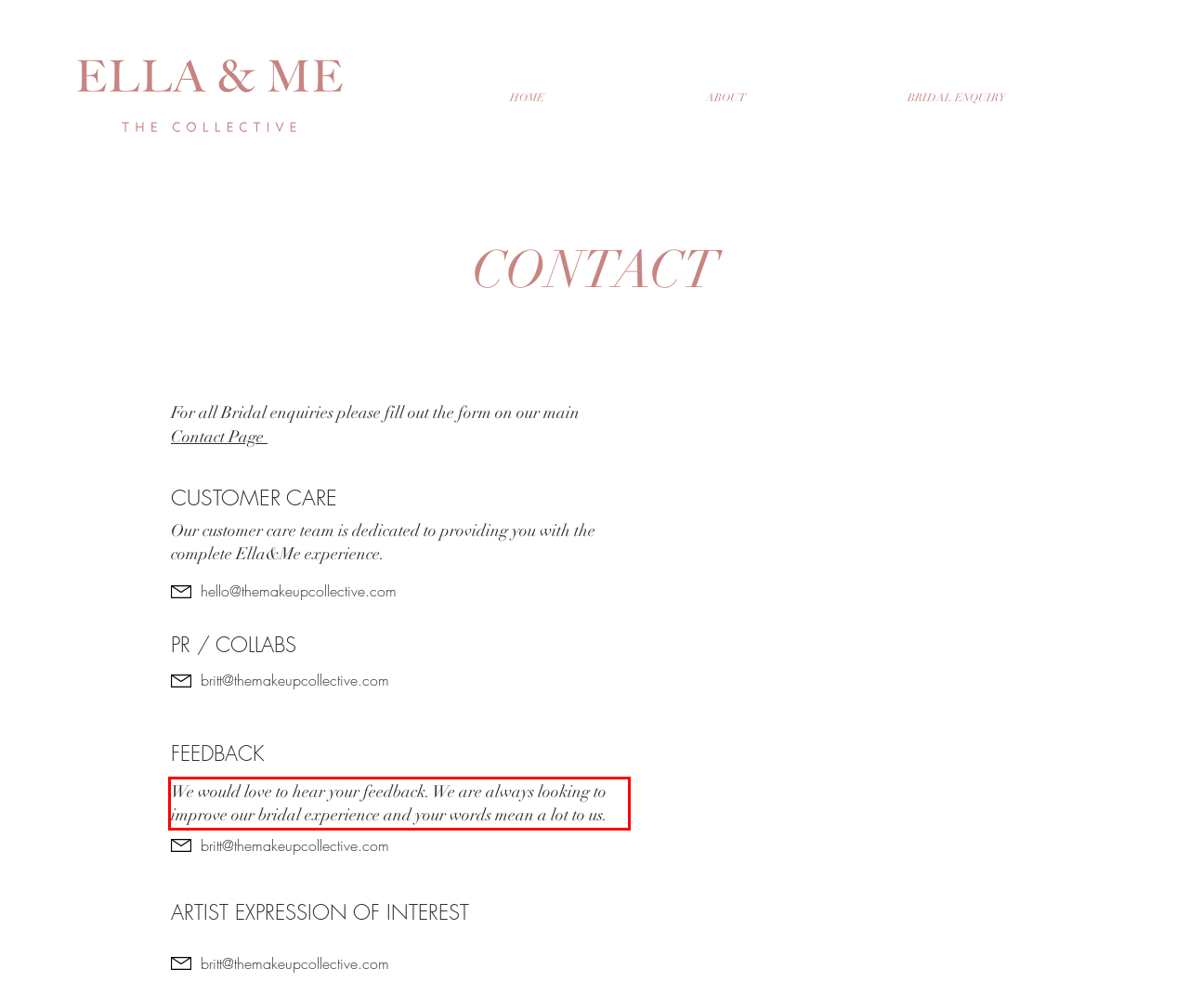Please recognize and transcribe the text located inside the red bounding box in the webpage image.

We would love to hear your feedback. We are always looking to improve our bridal experience and your words mean a lot to us.